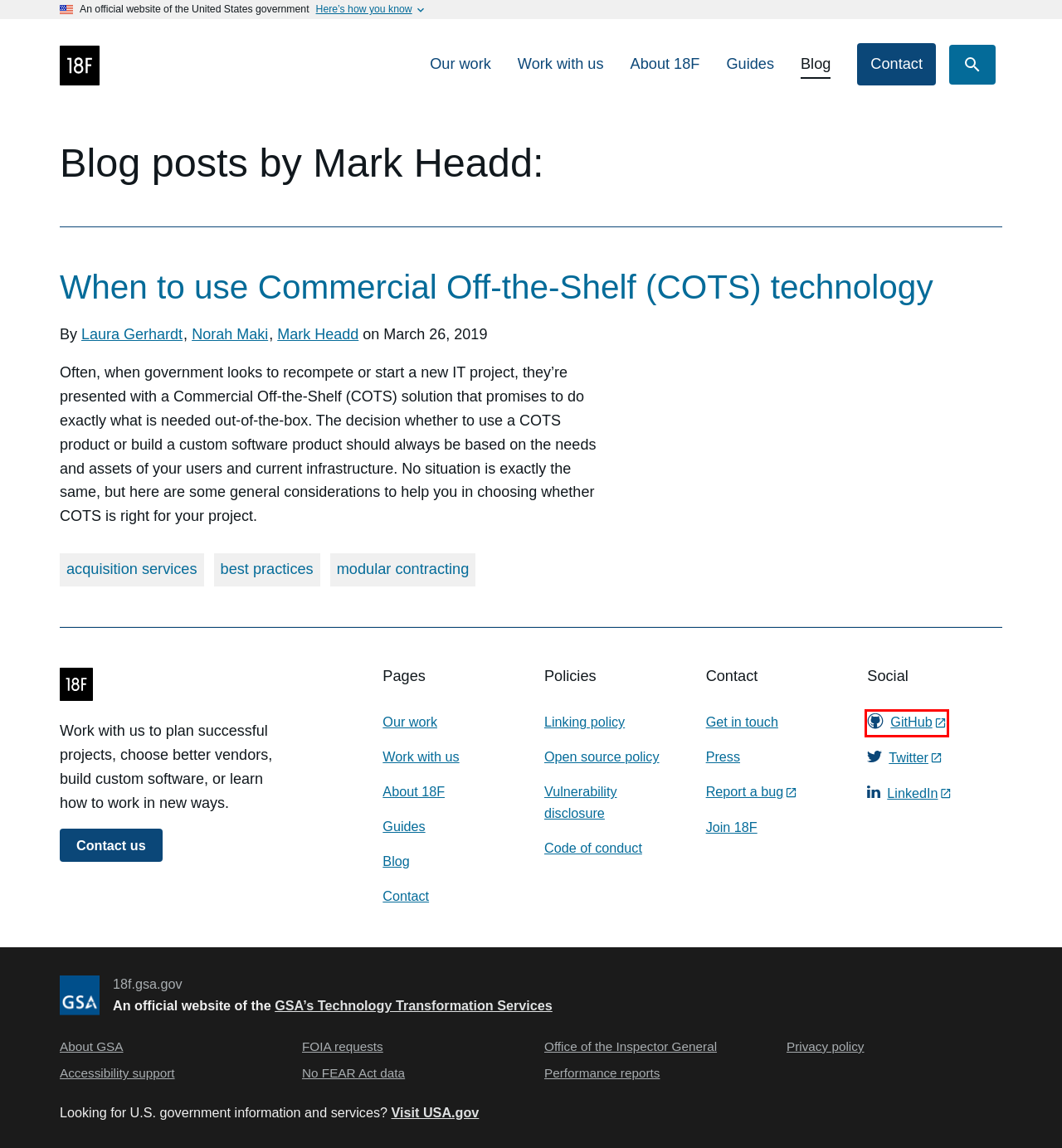Analyze the screenshot of a webpage with a red bounding box and select the webpage description that most accurately describes the new page resulting from clicking the element inside the red box. Here are the candidates:
A. GSA Office of Inspector General |
B. Website policies | GSA
C. Technology Transformation Services | GSA
D. 18F · GitHub
E. Accessibility statement | GSA
F. About us | GSA
G. Home | GSA
H. Freedom of Information Act (FOIA) | GSA

D